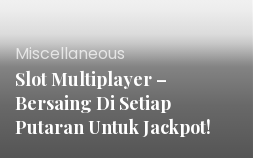Respond to the question below with a single word or phrase:
What category does the content belong to?

Miscellaneous